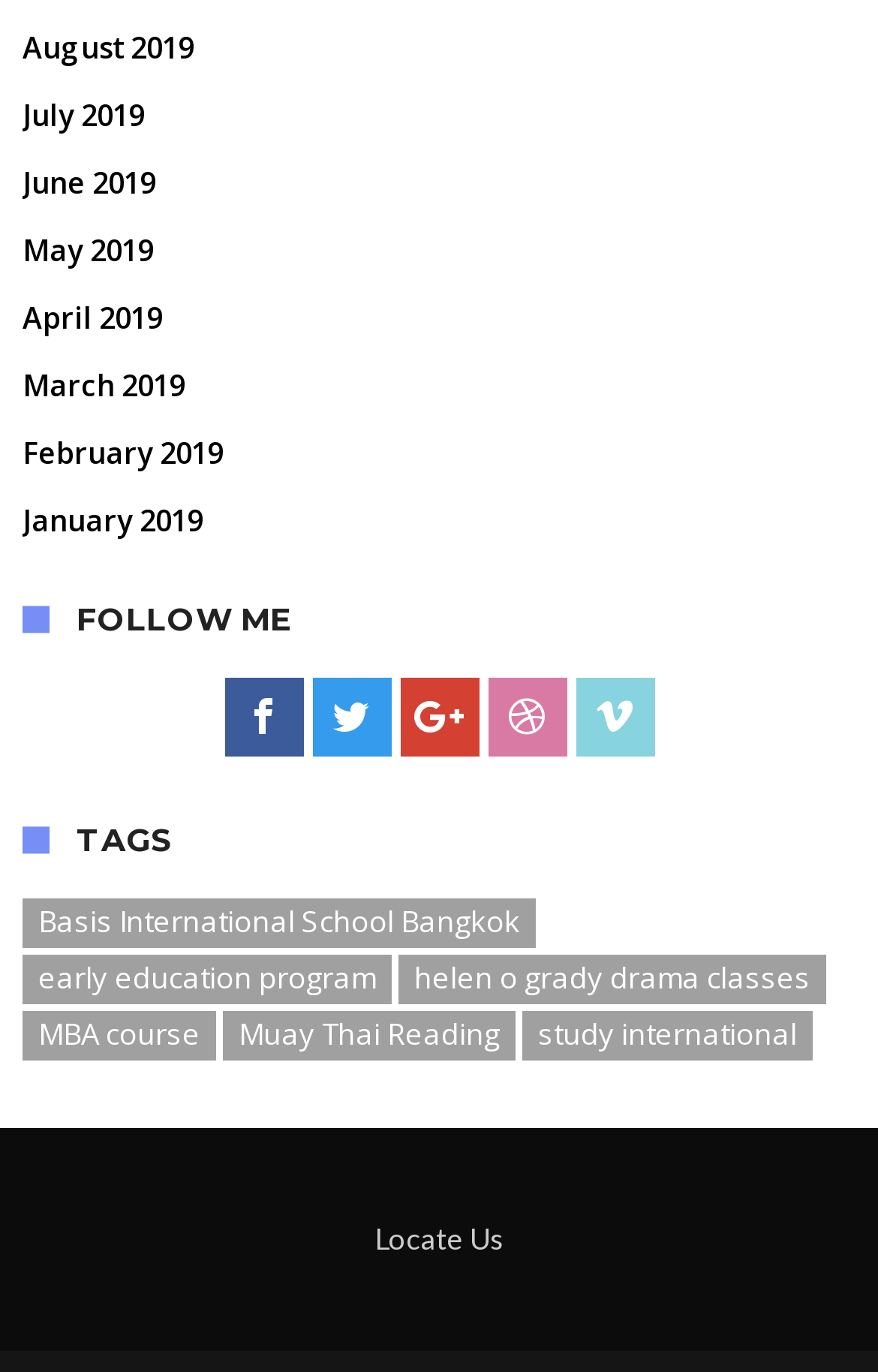Highlight the bounding box coordinates of the region I should click on to meet the following instruction: "Follow on social media".

[0.255, 0.494, 0.345, 0.553]